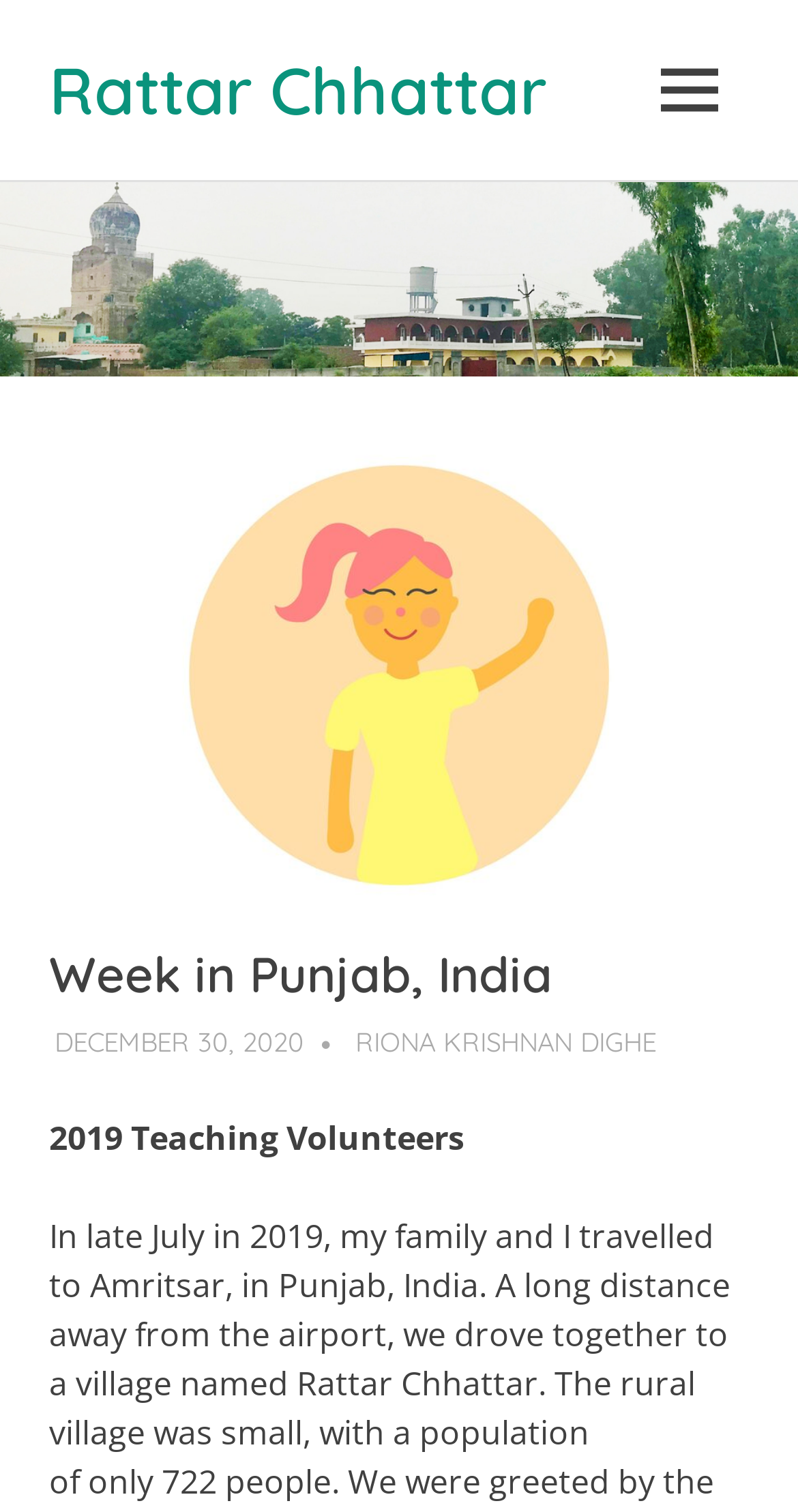Find the bounding box of the element with the following description: "Menu". The coordinates must be four float numbers between 0 and 1, formatted as [left, top, right, bottom].

[0.79, 0.02, 0.938, 0.099]